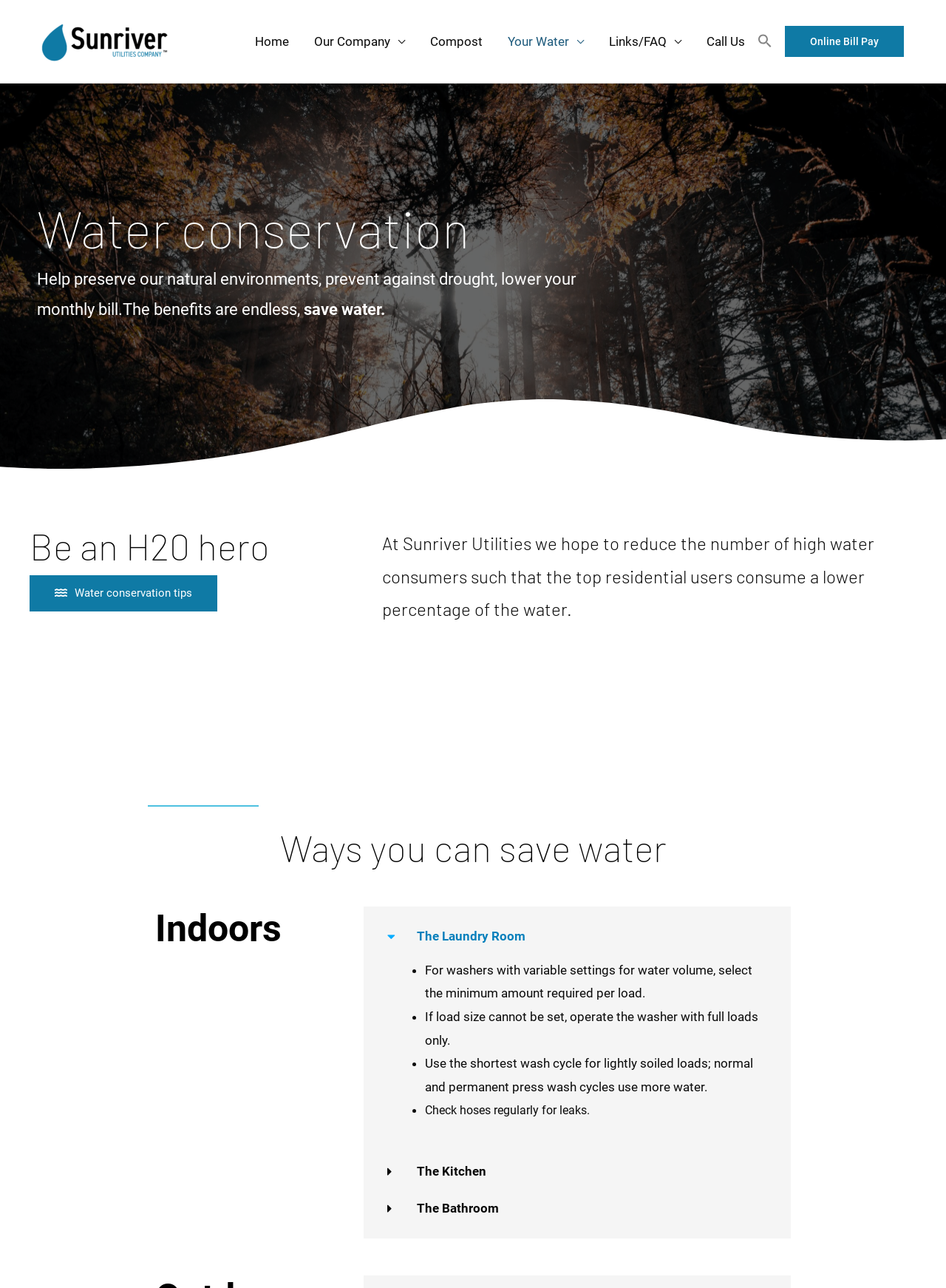Pinpoint the bounding box coordinates for the area that should be clicked to perform the following instruction: "read the full article".

None